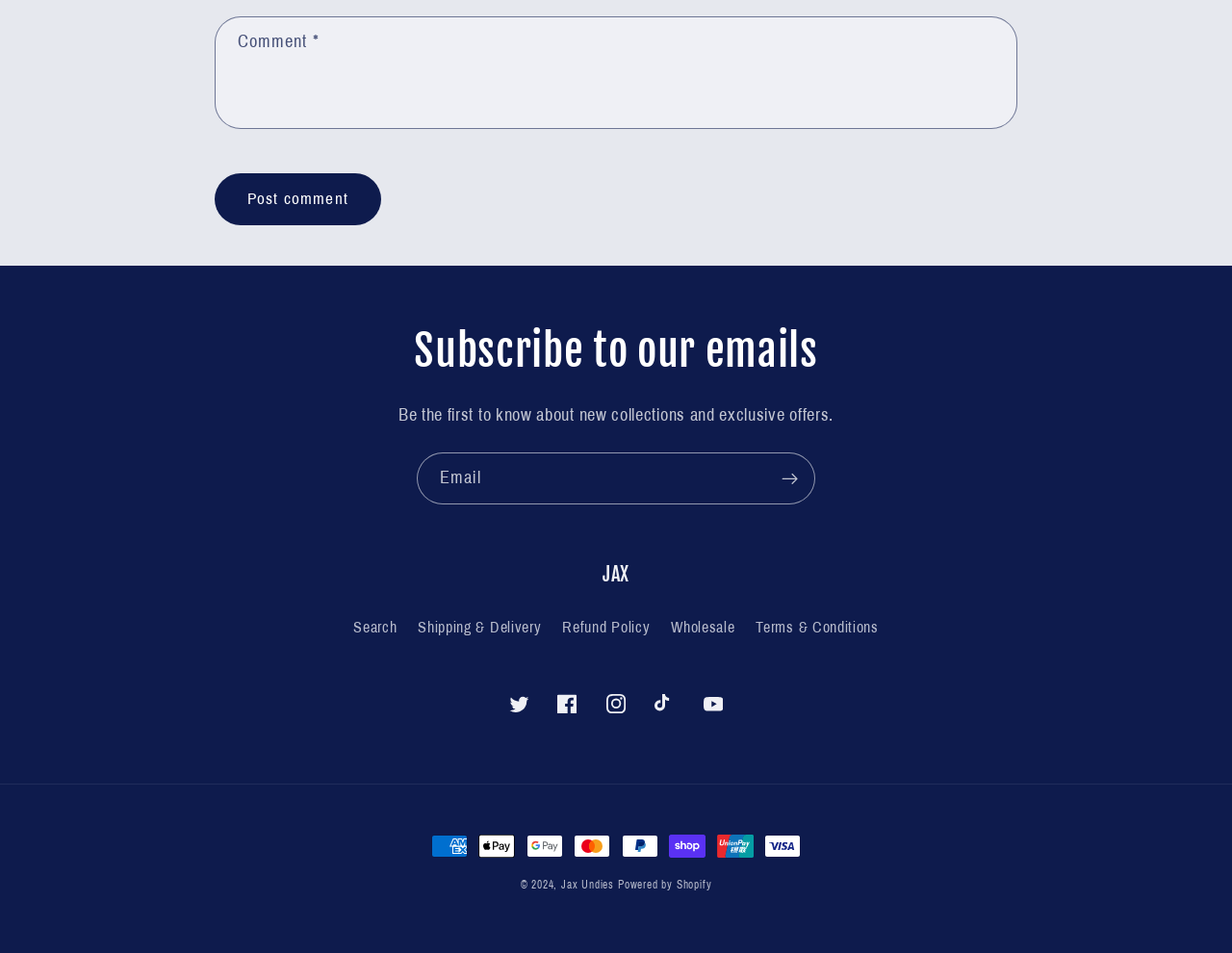How many payment methods are displayed on the webpage?
Give a single word or phrase answer based on the content of the image.

9